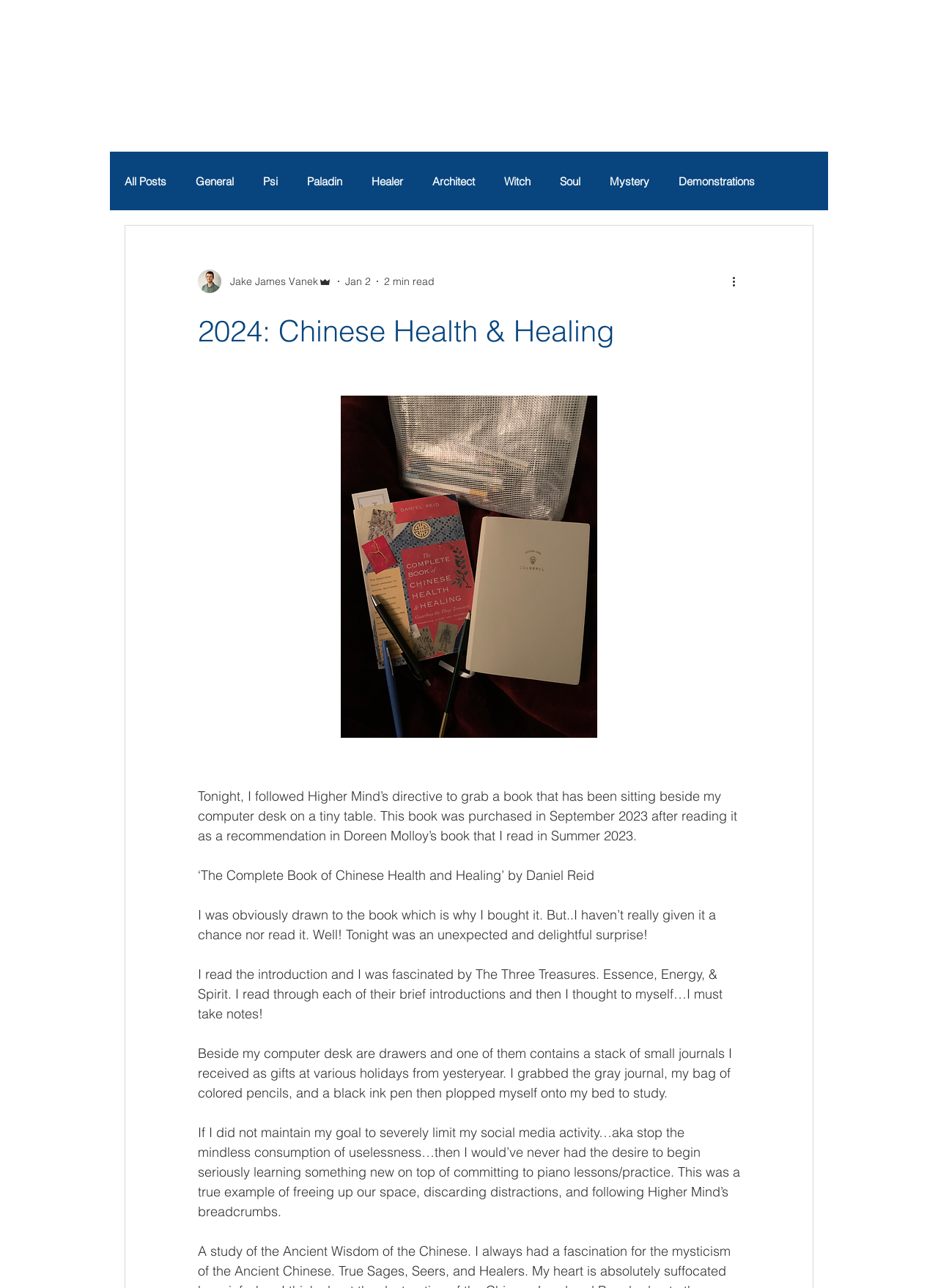Please find the bounding box coordinates (top-left x, top-left y, bottom-right x, bottom-right y) in the screenshot for the UI element described as follows: The Experience

[0.411, 0.101, 0.538, 0.117]